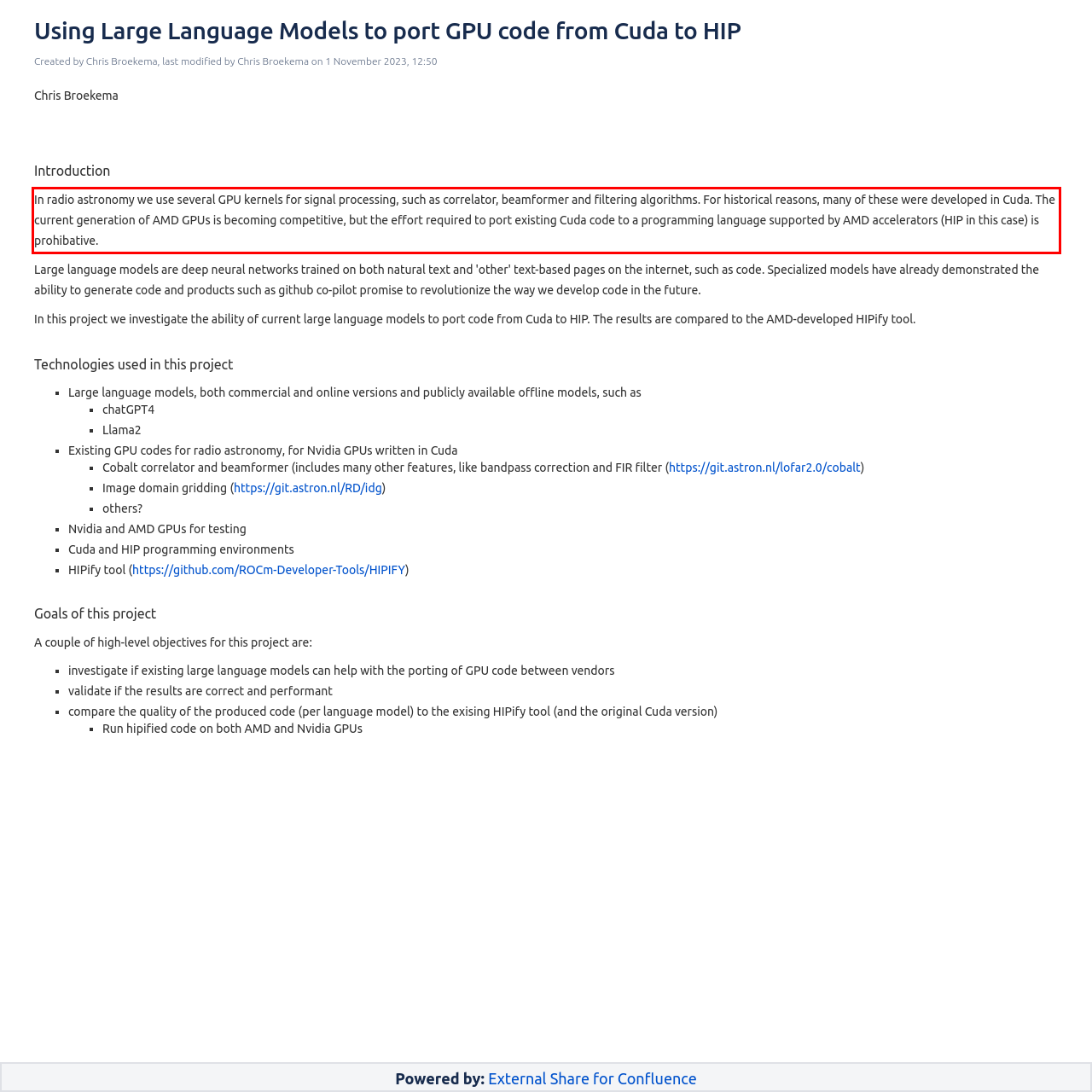The screenshot provided shows a webpage with a red bounding box. Apply OCR to the text within this red bounding box and provide the extracted content.

In radio astronomy we use several GPU kernels for signal processing, such as correlator, beamformer and filtering algorithms. For historical reasons, many of these were developed in Cuda. The current generation of AMD GPUs is becoming competitive, but the effort required to port existing Cuda code to a programming language supported by AMD accelerators (HIP in this case) is prohibative.